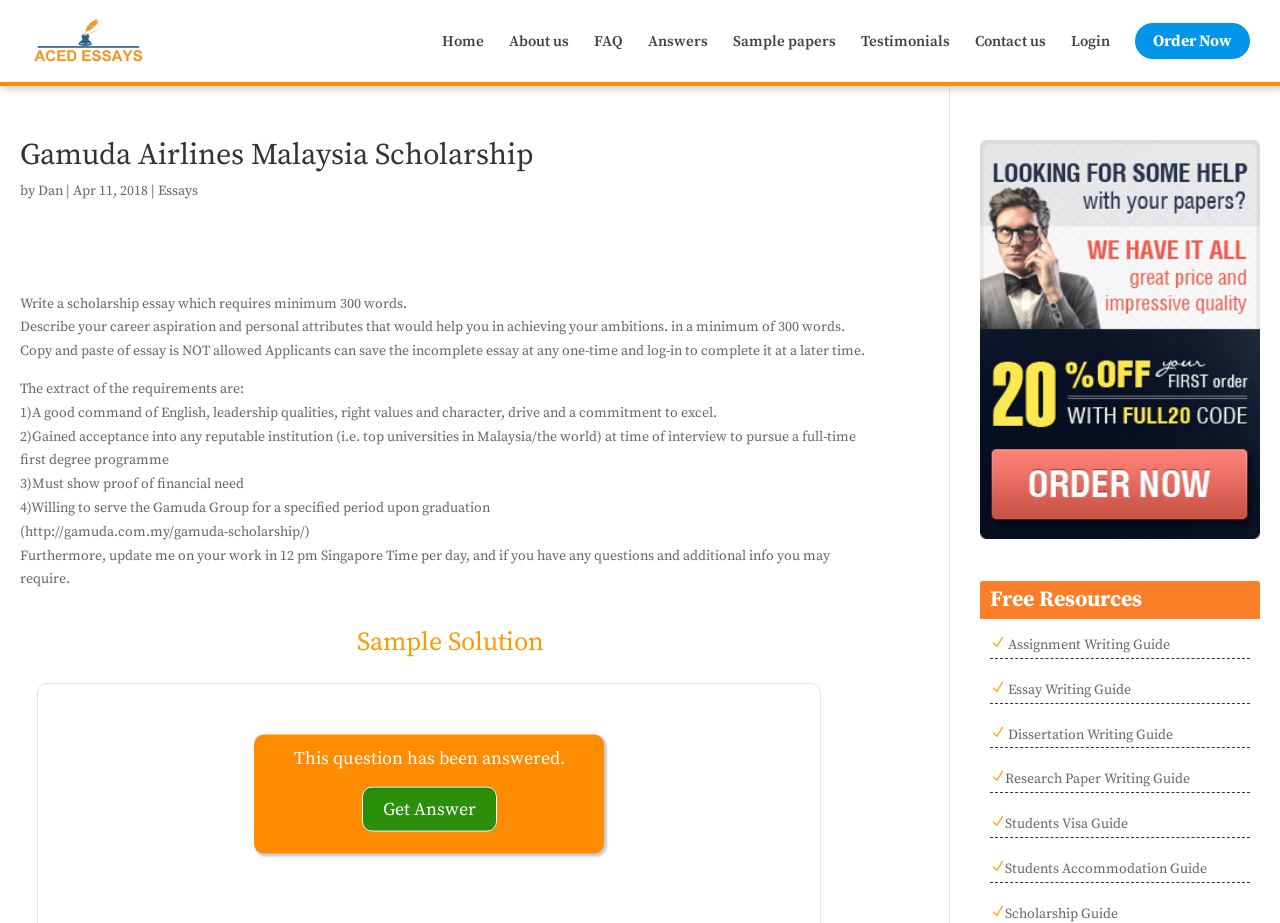Provide the bounding box coordinates of the area you need to click to execute the following instruction: "Click on the 'About us' link".

[0.398, 0.038, 0.445, 0.078]